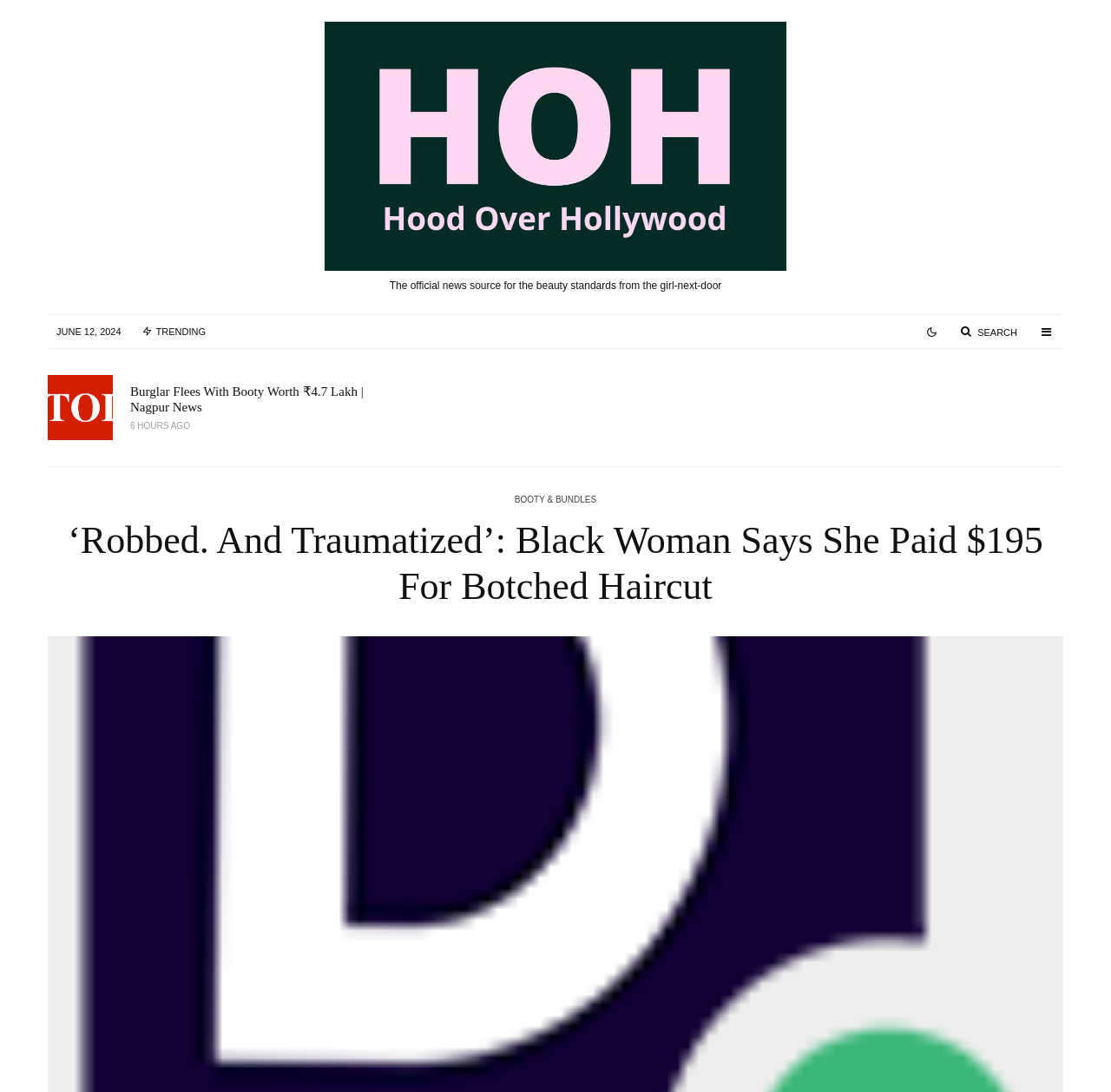What is the position of the link 'SEARCH'?
Observe the image and answer the question with a one-word or short phrase response.

Top right